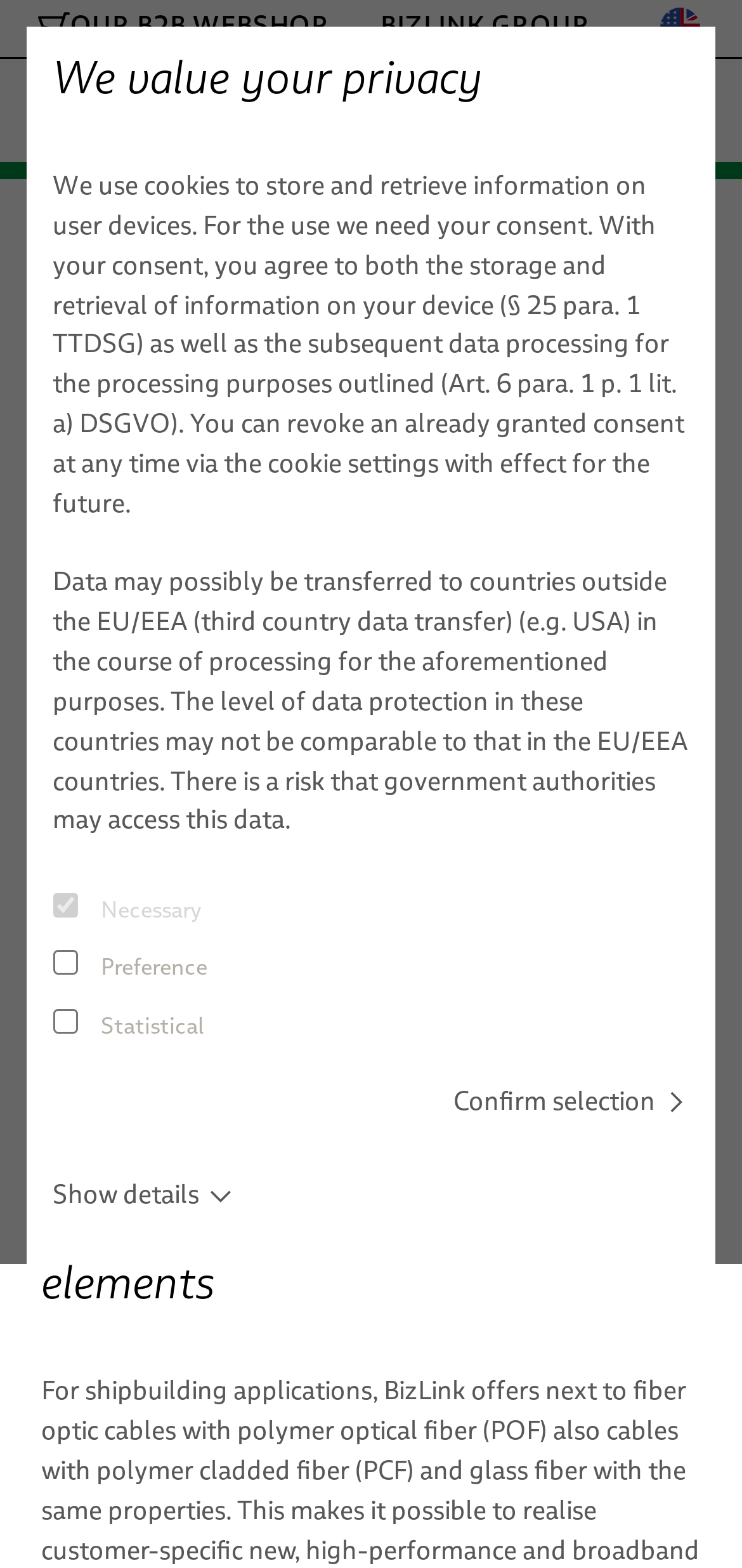Provide a thorough description of the webpage's content and layout.

The webpage is about BizLink, a company that offers fiber optic cables. At the top, there is a heading that reads "We value your privacy" followed by a paragraph explaining the use of cookies and data processing. Below this, there are three checkboxes for "Necessary", "Preference", and "Statistical" data collection, along with buttons to "Confirm selection", "Show details", "DENY ALL", and "ACCEPT ALL". 

On the top-right corner, there are links to "Imprint" and "Data protection". Below these links, there are navigation links to "OUR B2B WEBSHOP" and "BIZLINK GROUP". On the top-left corner, there is a link to "English" with a flag icon, and similar links to "Deutsch" and "中文" with their respective flag icons.

The main content of the webpage is divided into sections. The first section has links to different industries, such as "FACTORY AUTOMATION", "HEALTHCARE", "MACHINERY & SENSORS", "MARINE", "ROLLING STOCK", "TELECOM & NETWORKING", and "SILICONE CABLE SOLUTIONS". 

Below this, there is a section with a heading "BizLink SeaLine® Fiber optic cables" and a subheading "Marine Cables". This section appears to be the main focus of the webpage, with a detailed description of the fiber optic cables offered by BizLink. 

Finally, there is a section with a heading "Fiber optic cables with different elements", which seems to provide more information about the different types of fiber optic cables available.